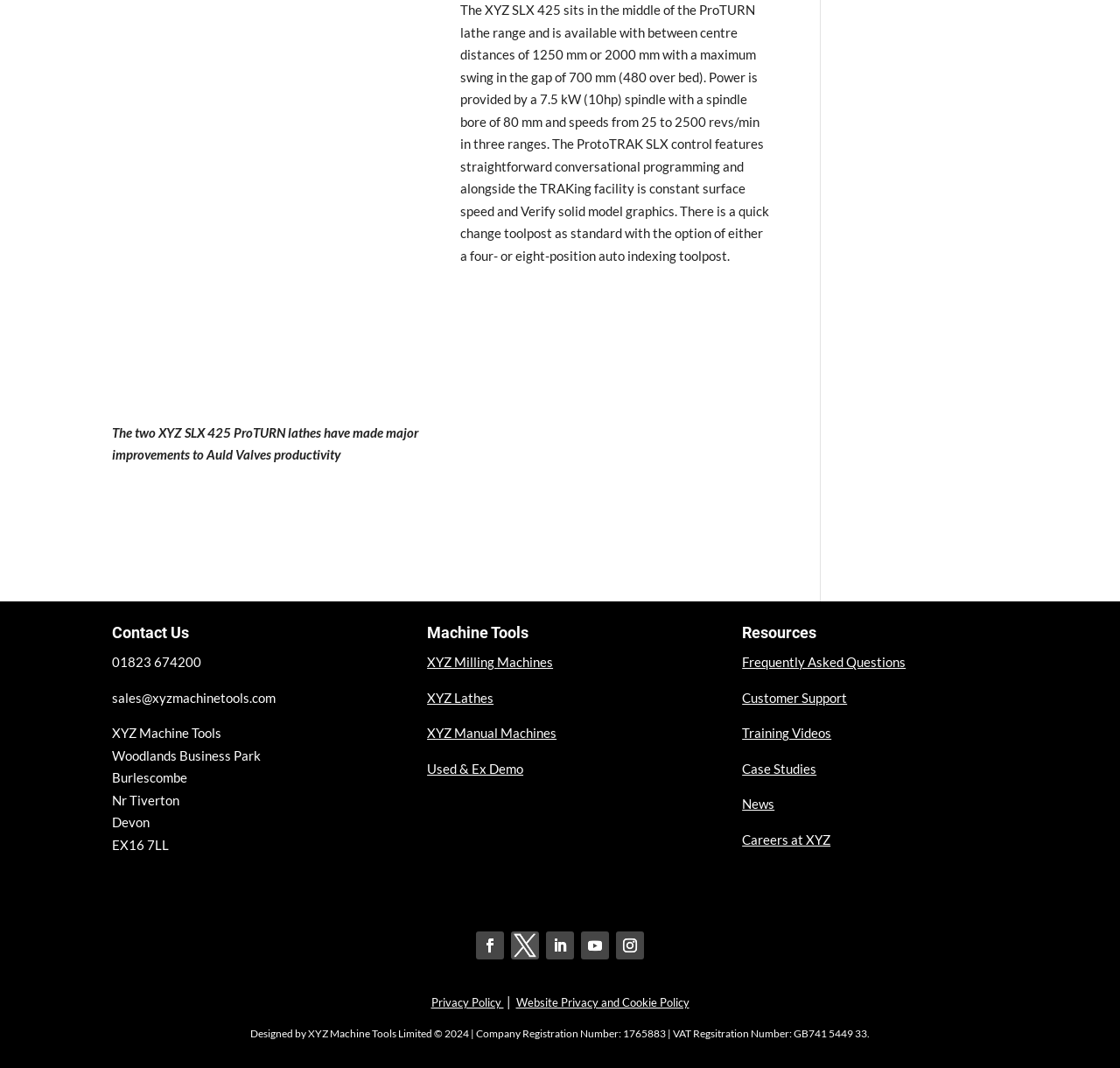What is the maximum swing in the gap of the XYZ SLX 425 lathe?
Refer to the image and provide a one-word or short phrase answer.

700 mm